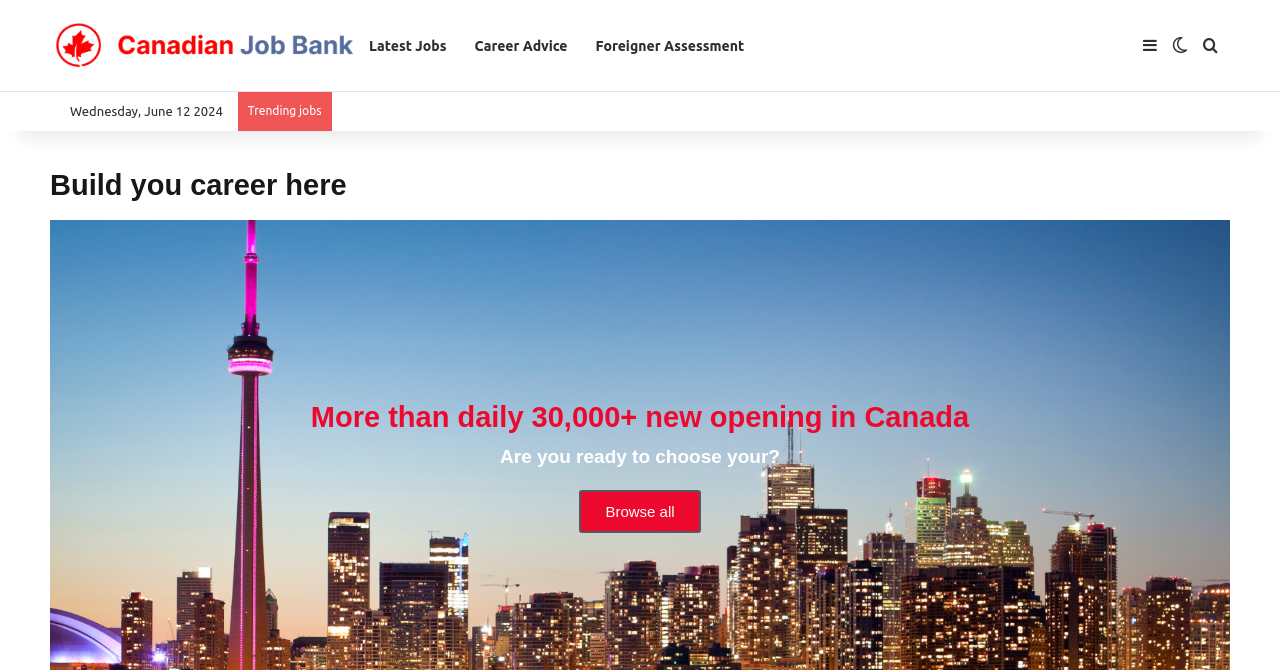Can you provide the bounding box coordinates for the element that should be clicked to implement the instruction: "Click on the Canadian Job Bank link"?

[0.043, 0.034, 0.277, 0.103]